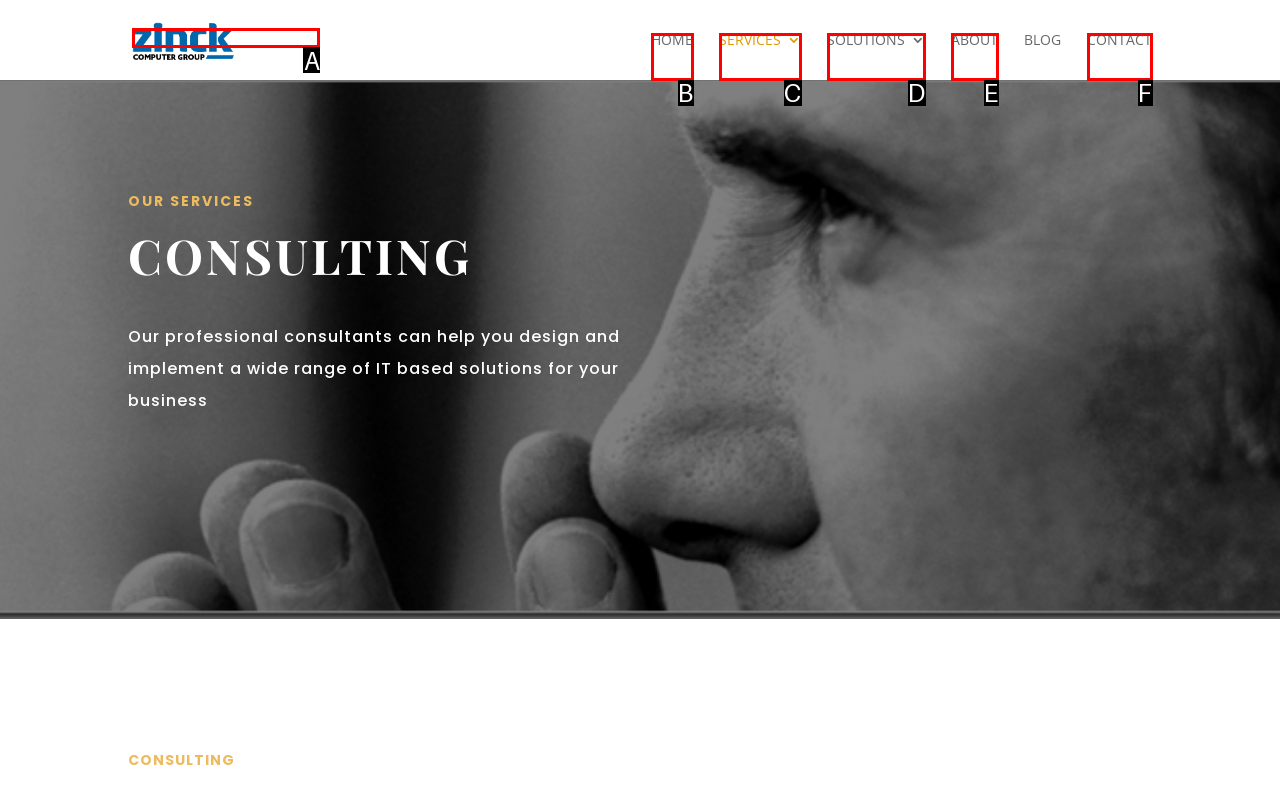Identify the HTML element that corresponds to the description: alt="Zinck Computer Group"
Provide the letter of the matching option from the given choices directly.

A